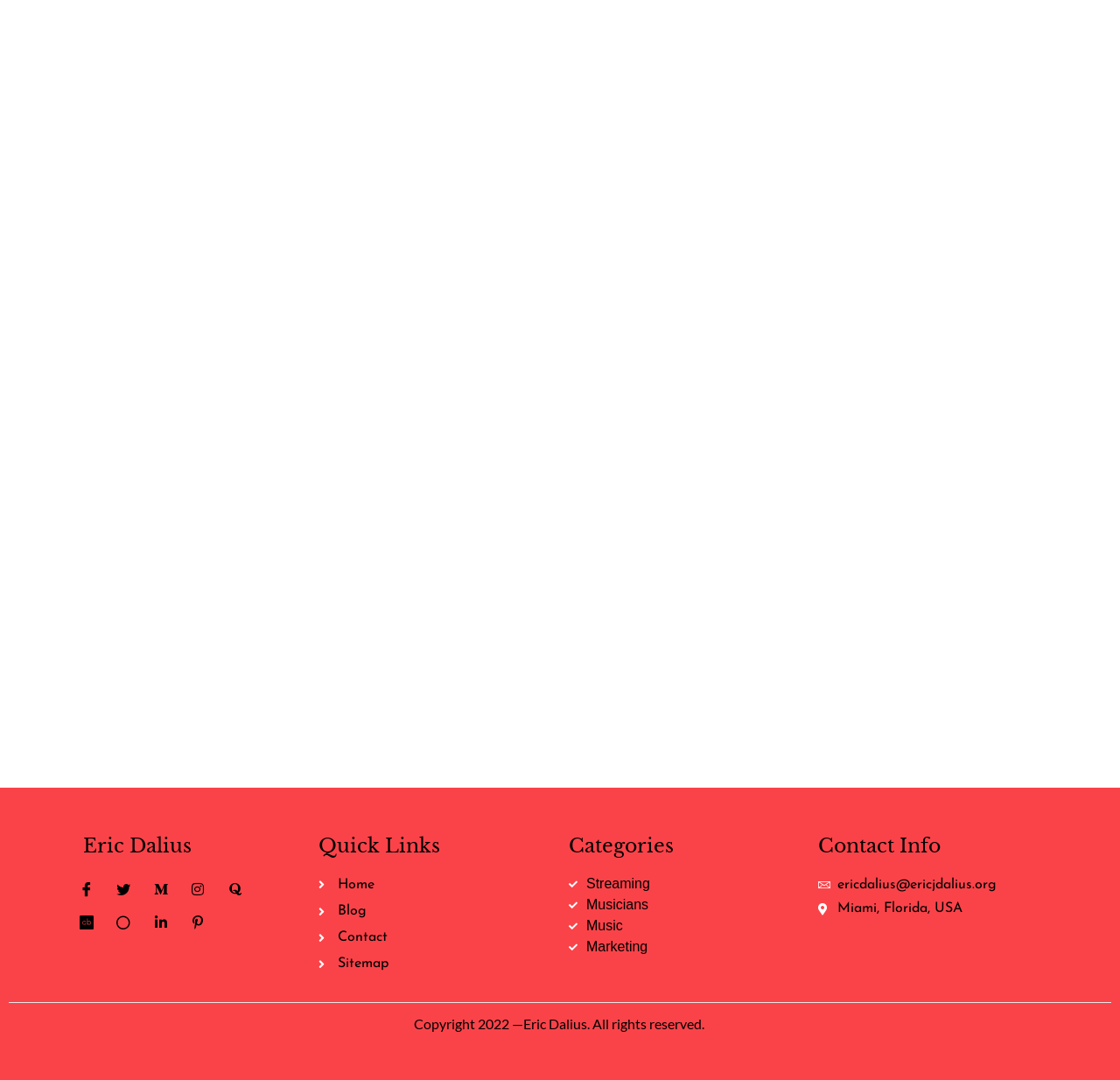Pinpoint the bounding box coordinates of the element to be clicked to execute the instruction: "Visit Eric Dalius' Facebook page".

[0.066, 0.812, 0.089, 0.836]